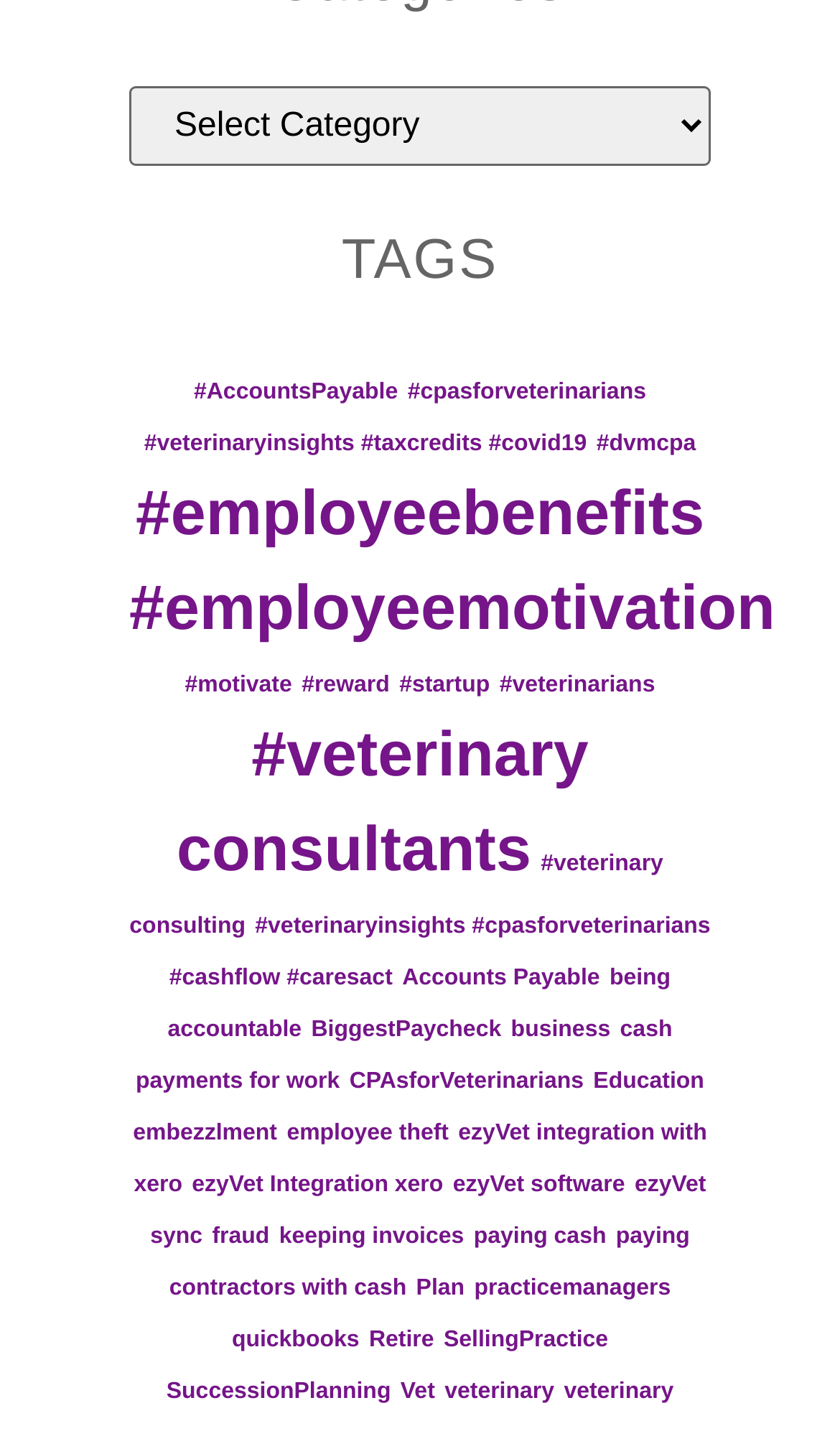What is the topic of the link '#cpasforveterinarians #veterinaryinsights #taxcredits #covid19 (1 item)'?
From the image, provide a succinct answer in one word or a short phrase.

CPAs for veterinarians